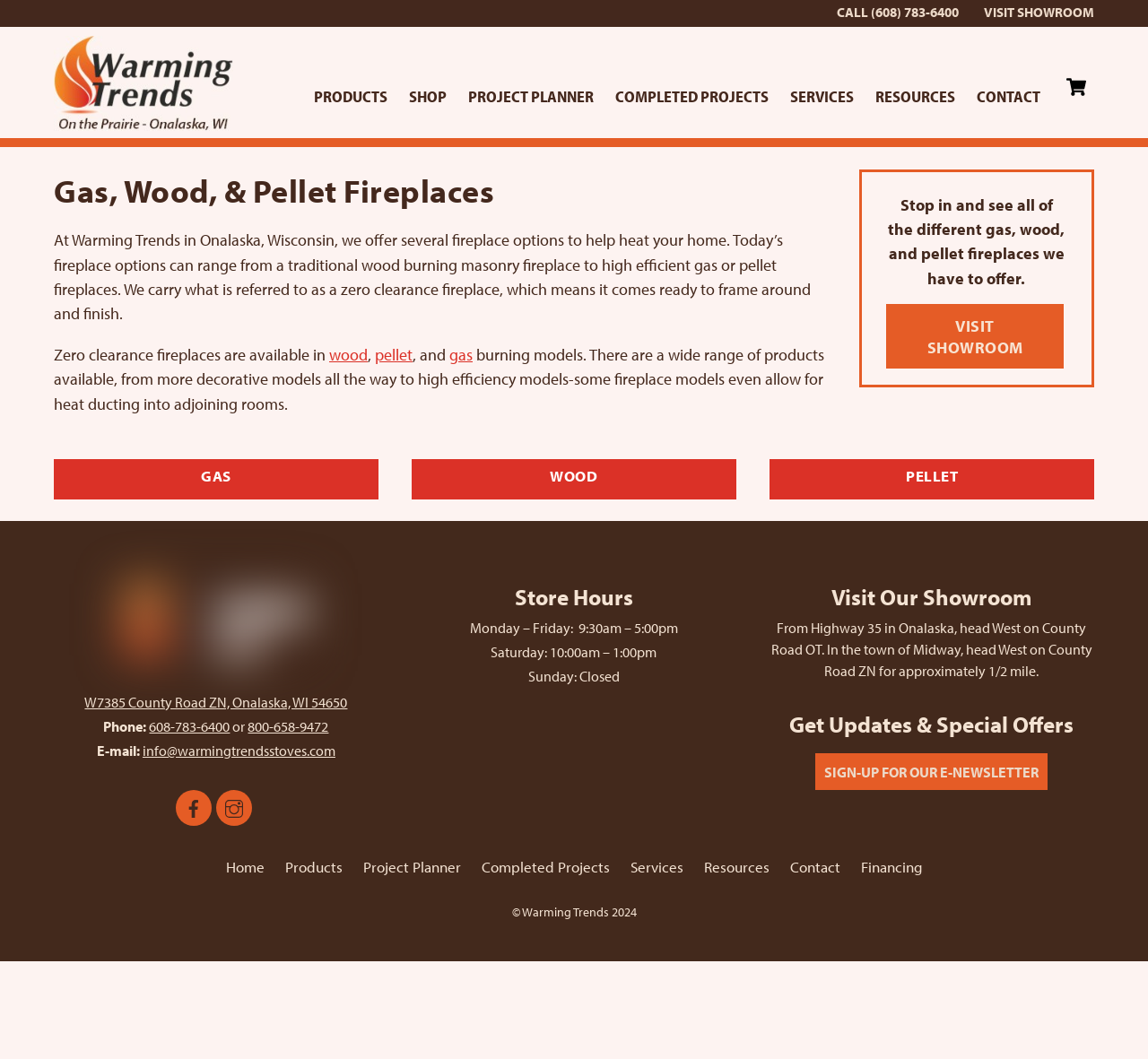Find the bounding box coordinates for the element that must be clicked to complete the instruction: "Learn about gas fireplaces". The coordinates should be four float numbers between 0 and 1, indicated as [left, top, right, bottom].

[0.058, 0.439, 0.318, 0.46]